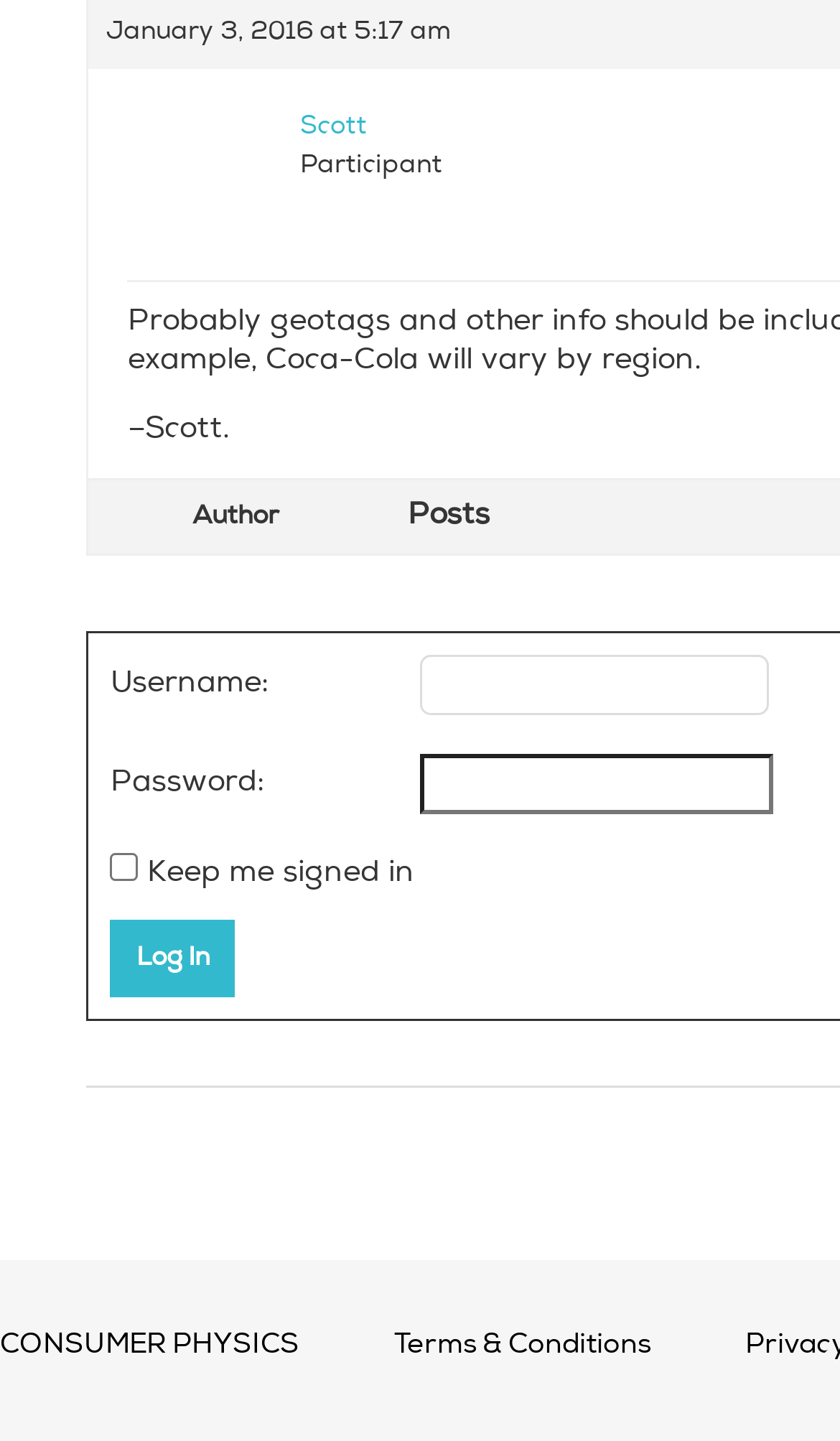What is the third field in the form?
From the image, provide a succinct answer in one word or a short phrase.

Keep me signed in